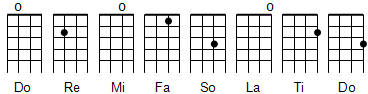Explain what is happening in the image with elaborate details.

The image illustrates the basic finger positions for playing the C major scale on a ukulele, represented by a series of chord diagrams. Each diagram corresponds to a note in the scale, with the notes labeled beneath the diagrams as follows: 

- **Do** (C)
- **Re** (D)
- **Mi** (E)
- **Fa** (F)
- **So** (G)
- **La** (A)
- **Ti** (B)
- **Do** (C)

The diagrams show a vertical string representation of the ukulele, with dots indicating where to place fingers on the frets to produce the correct pitches. This visual guide serves as a practical reference for beginners learning to play the scale by highlighting which strings to press and which can be played open. For this particular exercise, the focus is on single-string playing, teaching a smooth and efficient transition between notes without the complexity of playing chords.